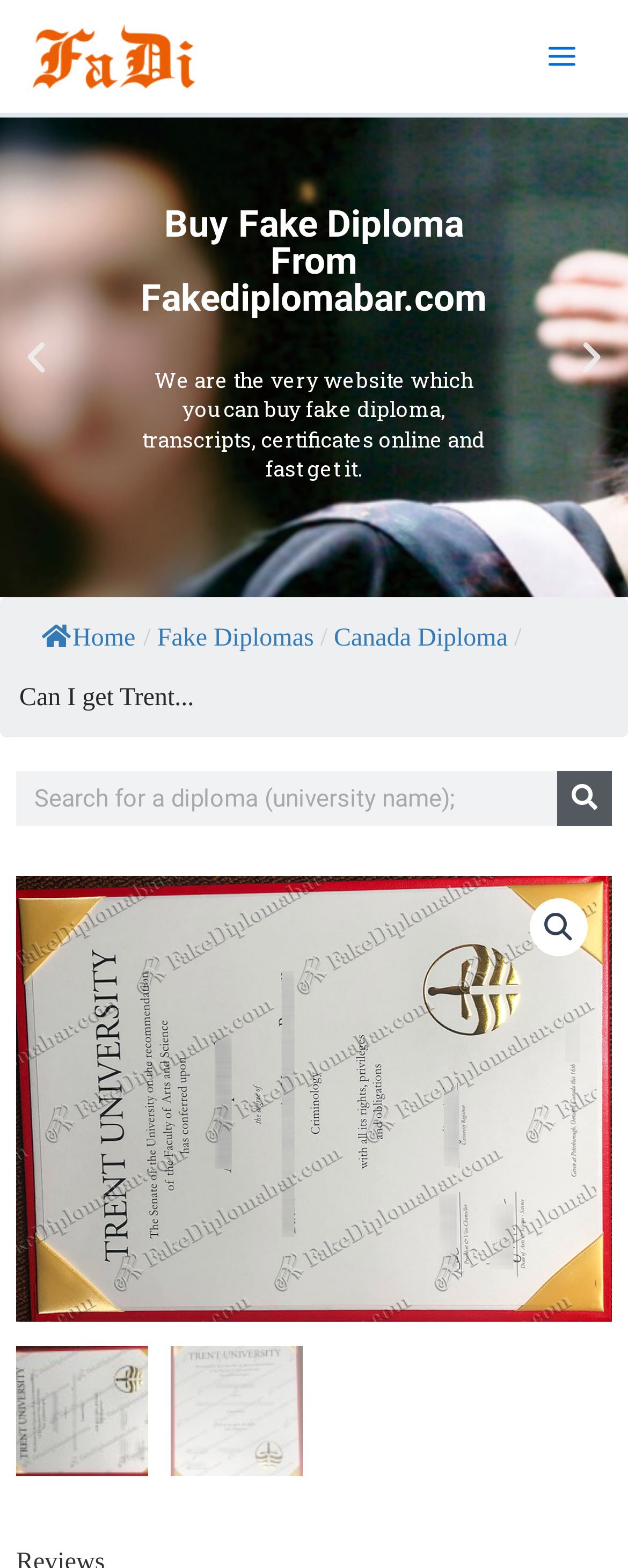What is the name of the university mentioned on the webpage?
Please respond to the question with a detailed and informative answer.

The webpage mentions 'Trent University' multiple times, including in the title 'Can I get Trent University diploma without the exam in Canada?' and in the link 'fake TRENT UNIVERSITY degree'. This suggests that the university being referred to is Trent University.